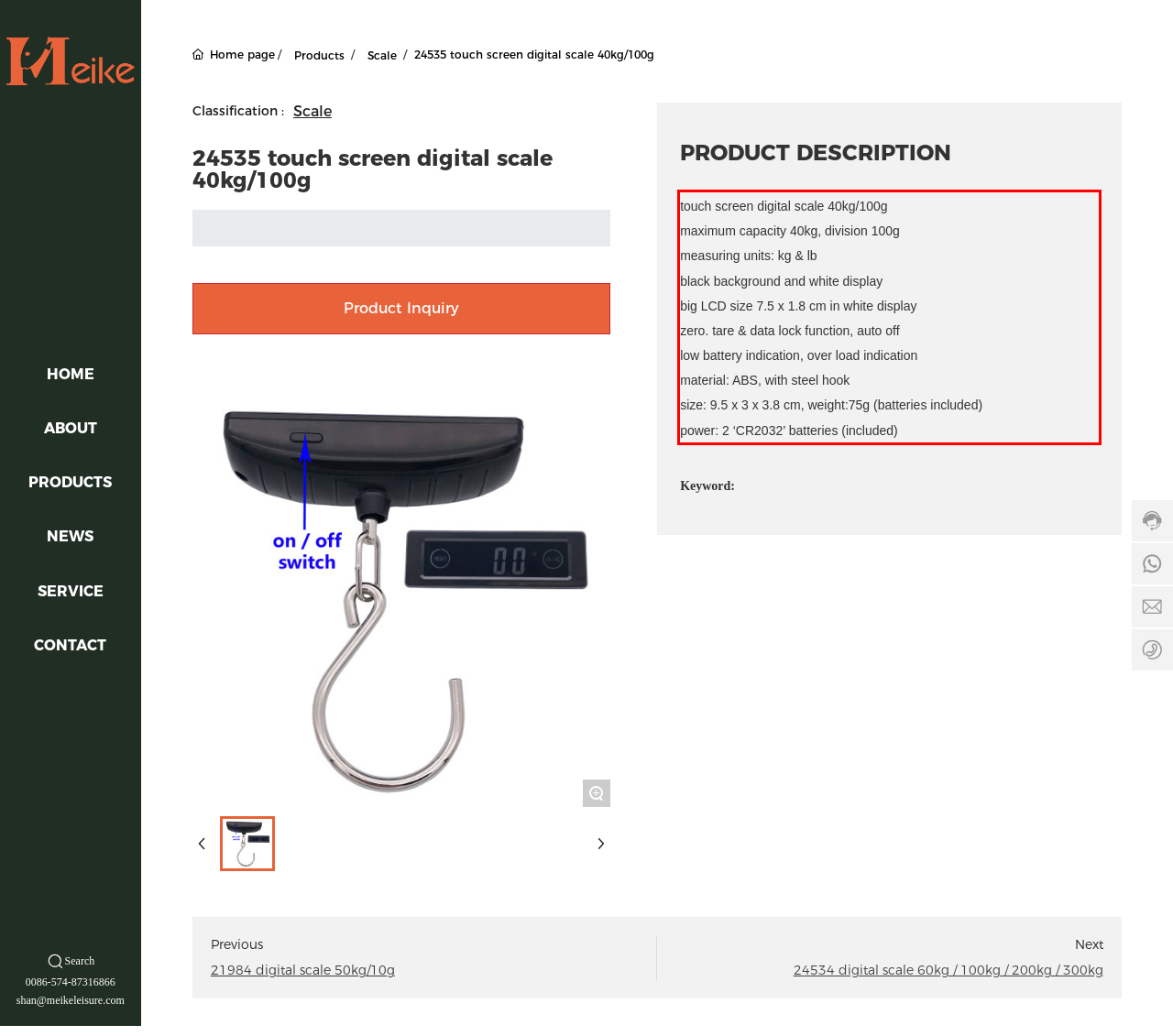You have a screenshot with a red rectangle around a UI element. Recognize and extract the text within this red bounding box using OCR.

touch screen digital scale 40kg/100g maximum capacity 40kg, division 100g measuring units: kg & lb black background and white display big LCD size 7.5 x 1.8 cm in white display zero. tare & data lock function, auto off low battery indication, over load indication material: ABS, with steel hook size: 9.5 x 3 x 3.8 cm, weight:75g (batteries included) power: 2 ‘CR2032’ batteries (included)